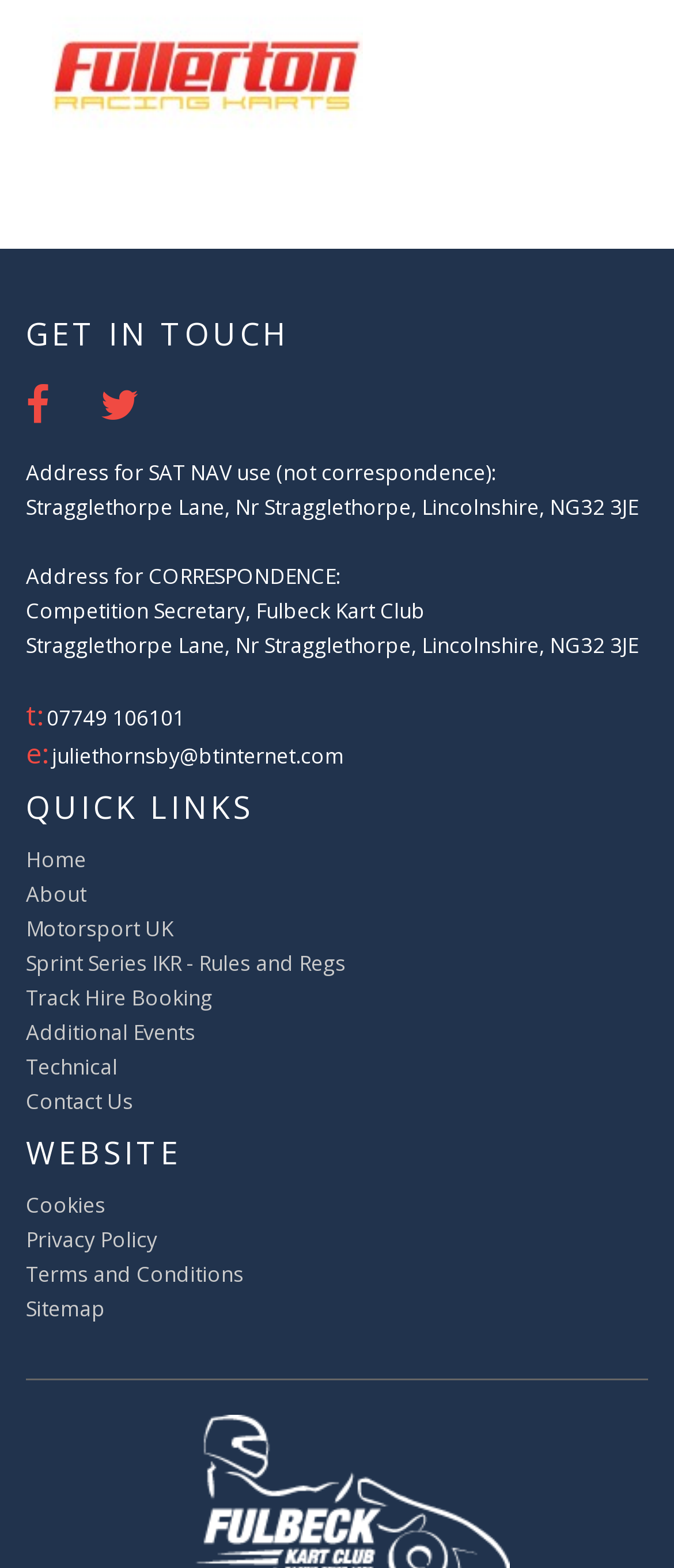Locate the bounding box coordinates of the element's region that should be clicked to carry out the following instruction: "Click the Contact Us link". The coordinates need to be four float numbers between 0 and 1, i.e., [left, top, right, bottom].

[0.038, 0.693, 0.197, 0.712]